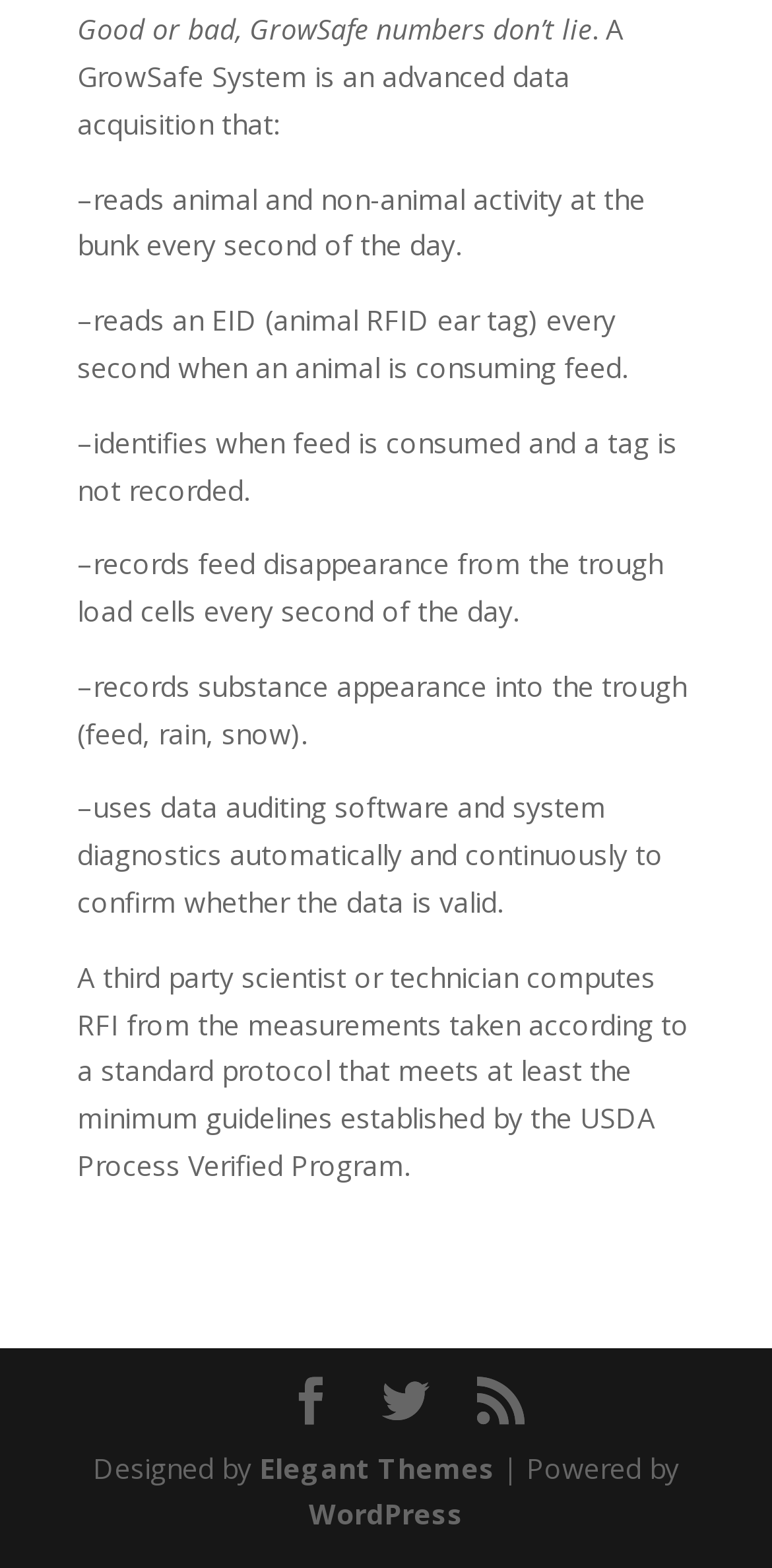Respond concisely with one word or phrase to the following query:
What is the platform that powers the website?

WordPress